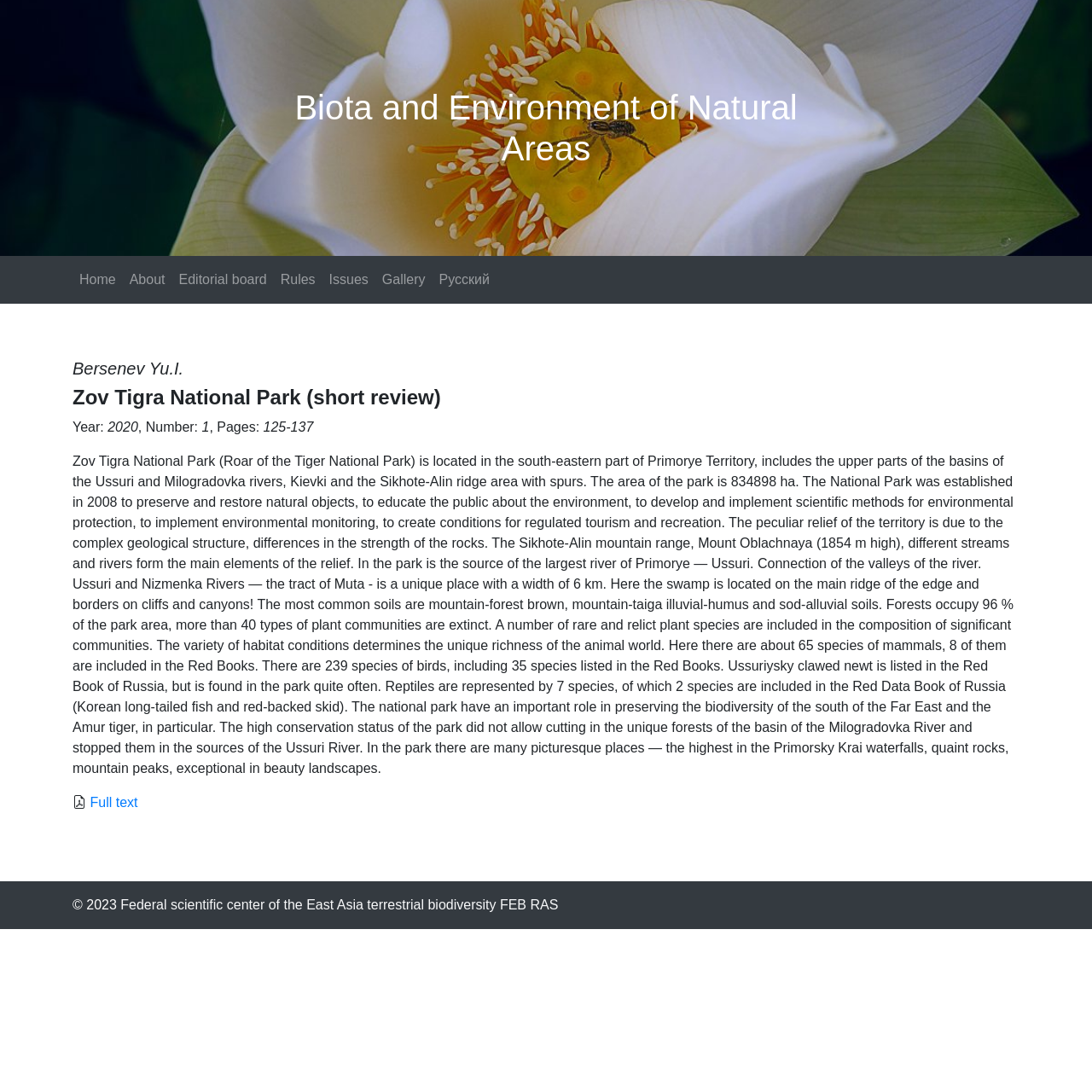Identify the bounding box of the UI element described as follows: "Rules". Provide the coordinates as four float numbers in the range of 0 to 1 [left, top, right, bottom].

[0.251, 0.241, 0.295, 0.272]